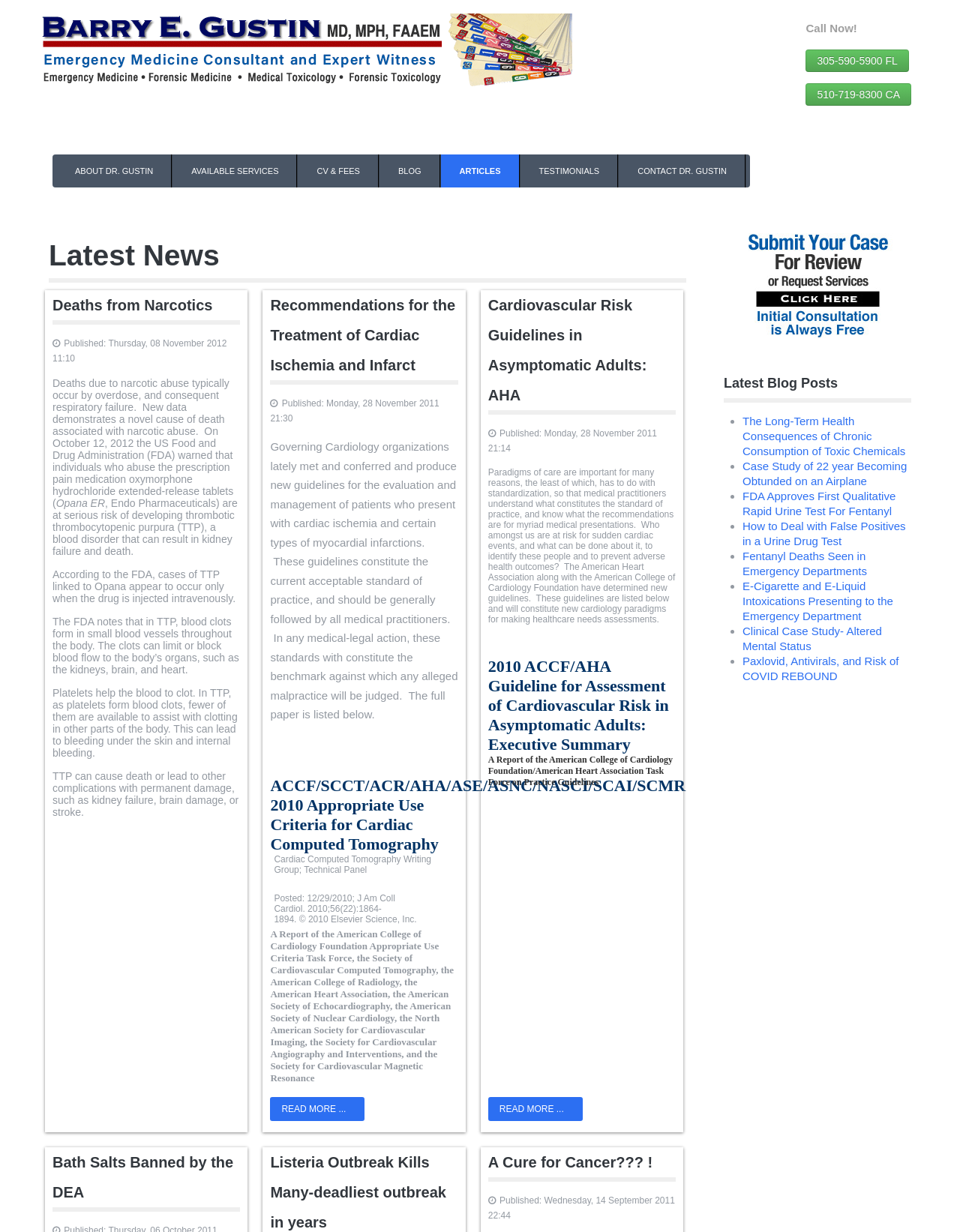Identify the bounding box coordinates of the clickable region necessary to fulfill the following instruction: "Read the article 'Deaths from Narcotics'". The bounding box coordinates should be four float numbers between 0 and 1, i.e., [left, top, right, bottom].

[0.055, 0.236, 0.25, 0.264]